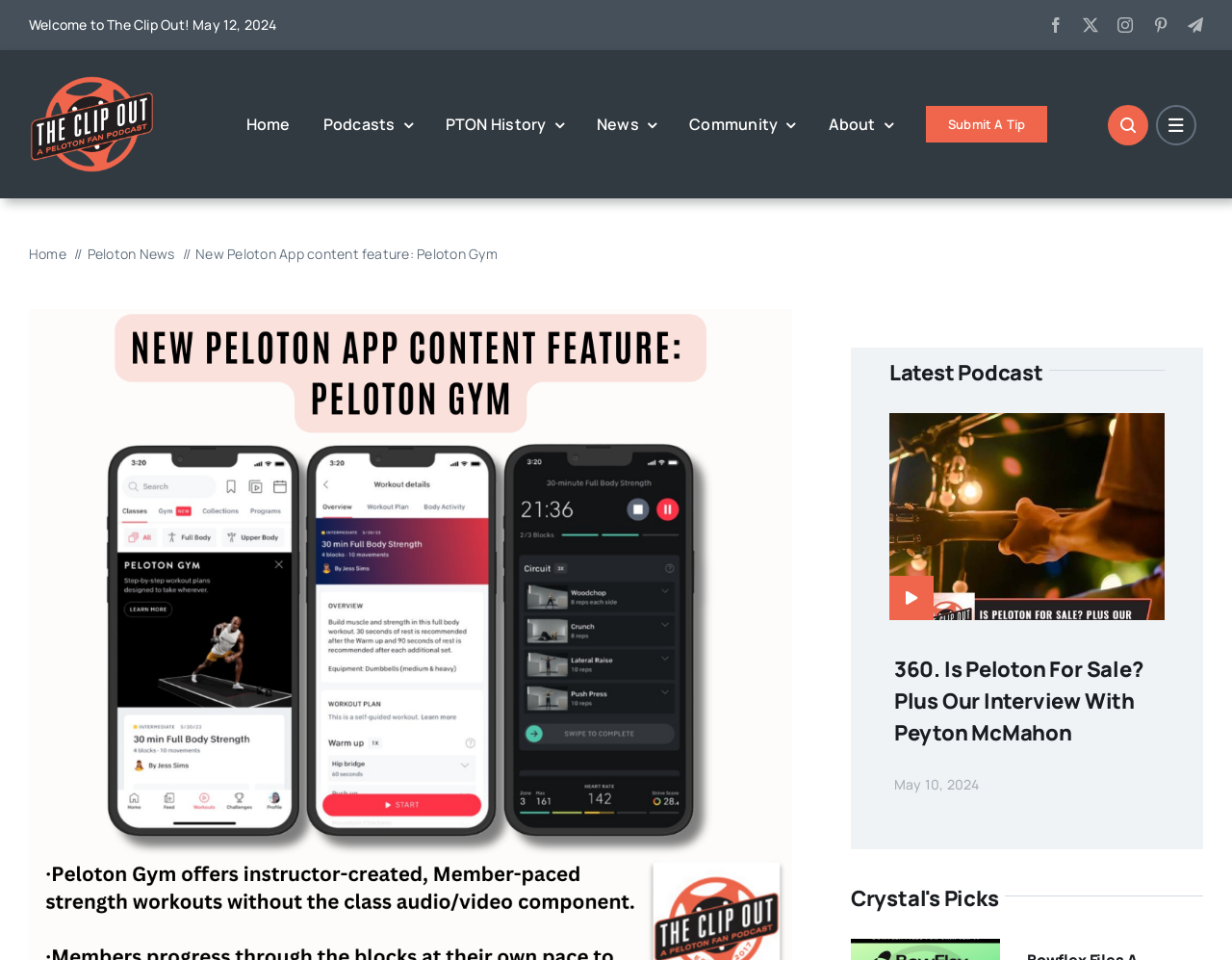Please determine the bounding box of the UI element that matches this description: Submit a Tip. The coordinates should be given as (top-left x, top-left y, bottom-right x, bottom-right y), with all values between 0 and 1.

[0.752, 0.097, 0.85, 0.161]